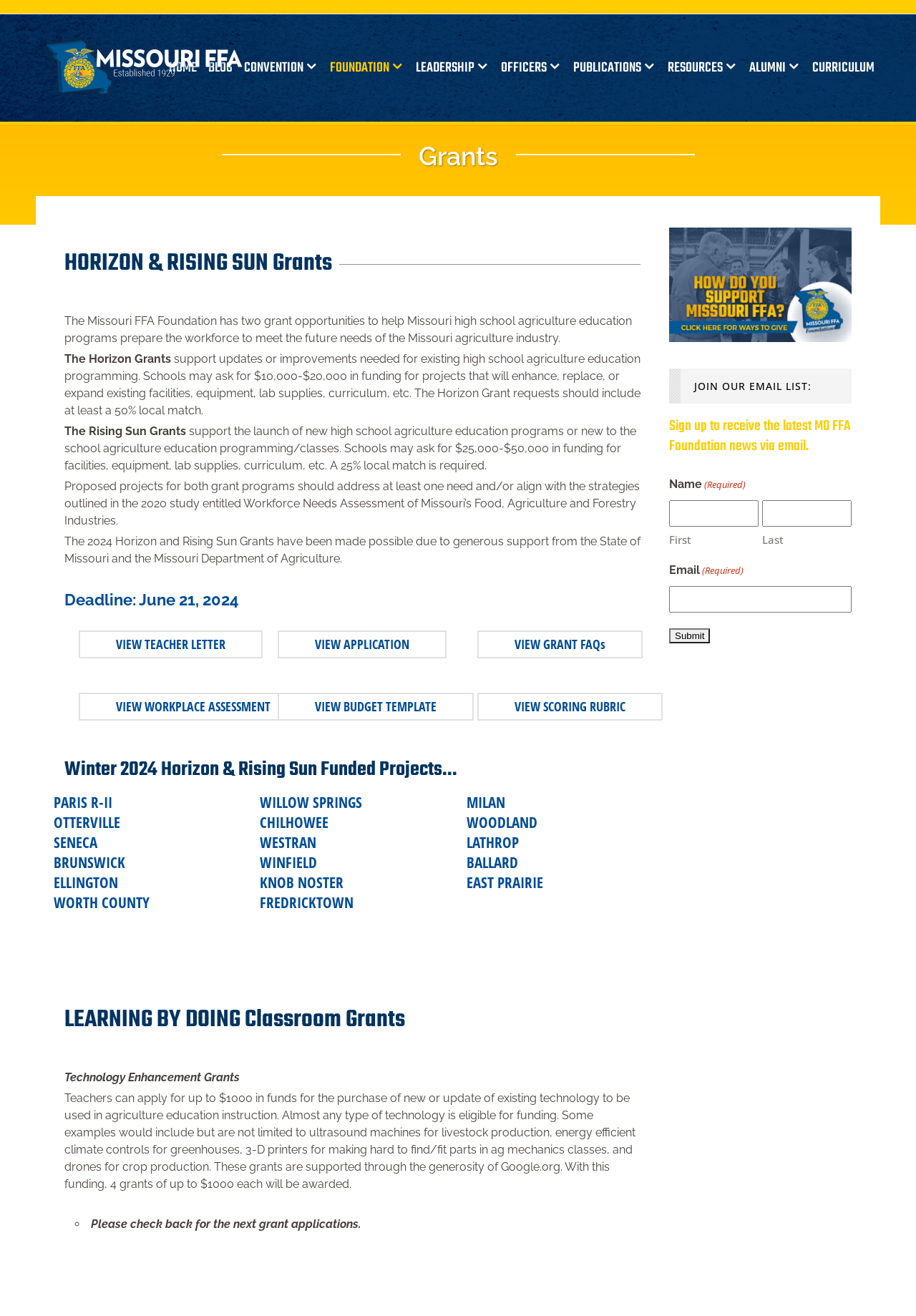Identify the bounding box coordinates for the element that needs to be clicked to fulfill this instruction: "Click on the 'BACK TO RECIPES' link". Provide the coordinates in the format of four float numbers between 0 and 1: [left, top, right, bottom].

None